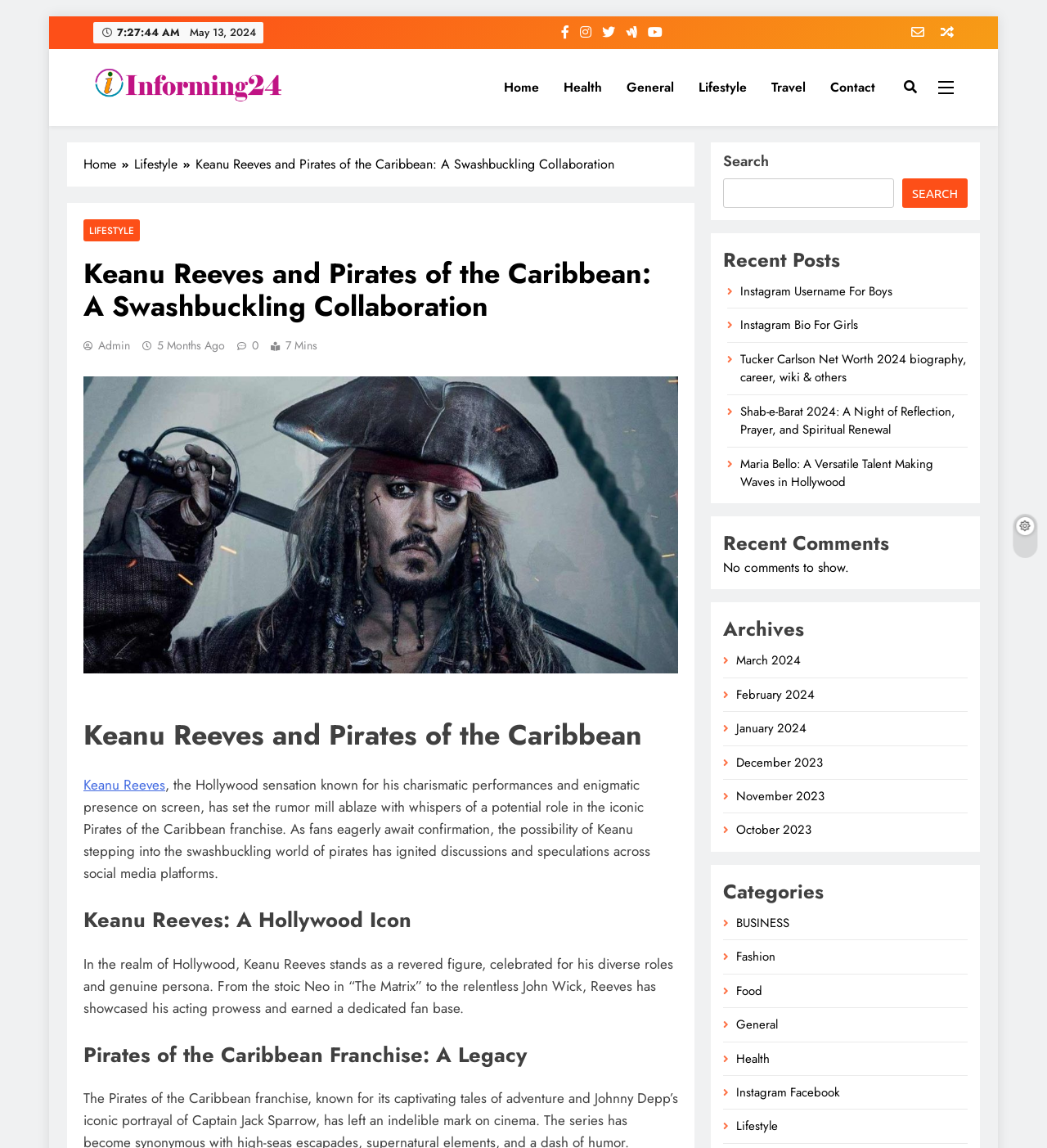Please specify the bounding box coordinates for the clickable region that will help you carry out the instruction: "Check recent posts".

[0.691, 0.214, 0.924, 0.239]